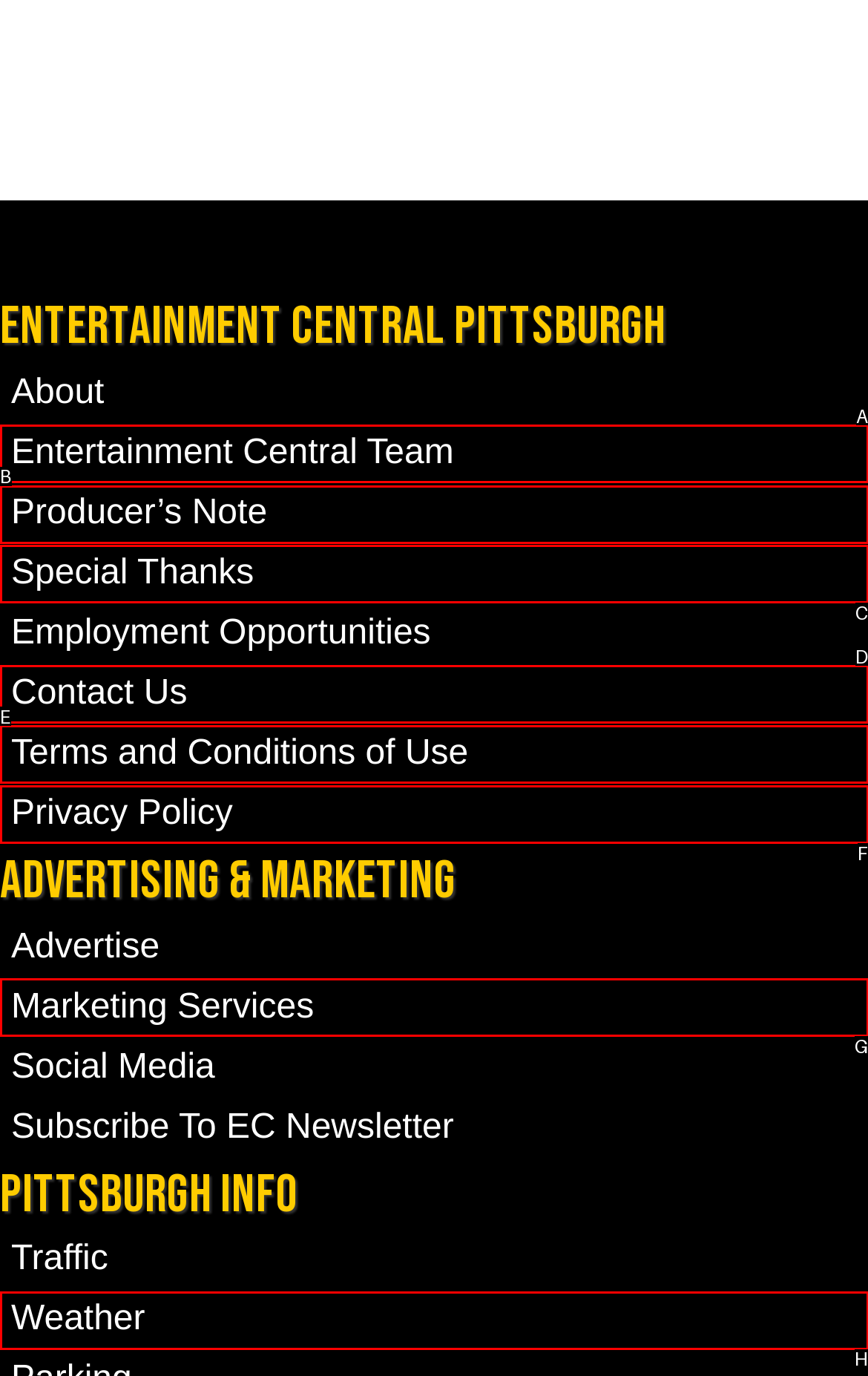Select the correct UI element to complete the task: read producer’s note
Please provide the letter of the chosen option.

B